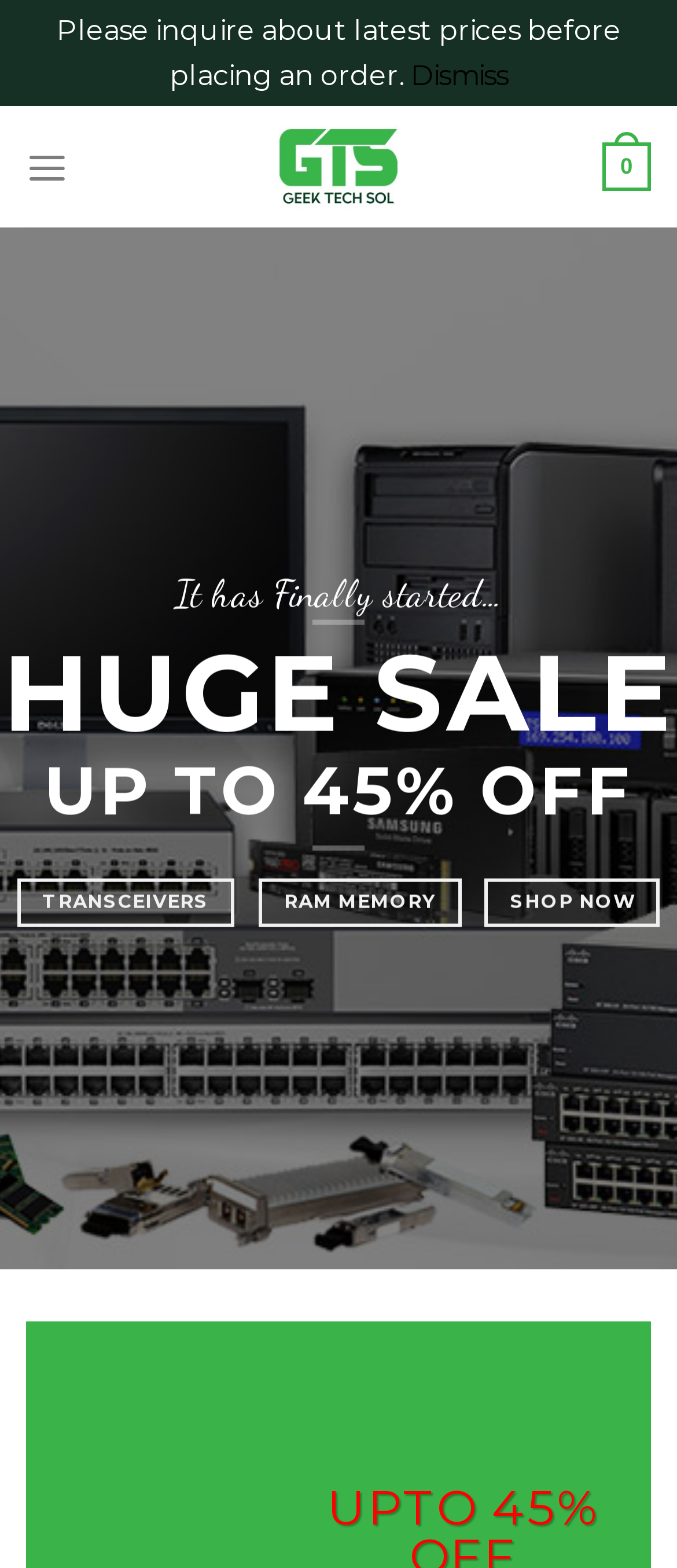Carefully examine the image and provide an in-depth answer to the question: How many links are in the top navigation bar?

The top navigation bar contains three links: 'Geek Tech Sol', 'Menu', and '0'. These links are located at the top of the webpage, with bounding box coordinates [0.244, 0.068, 0.756, 0.145], [0.038, 0.079, 0.101, 0.134], and [0.889, 0.076, 0.962, 0.137] respectively.